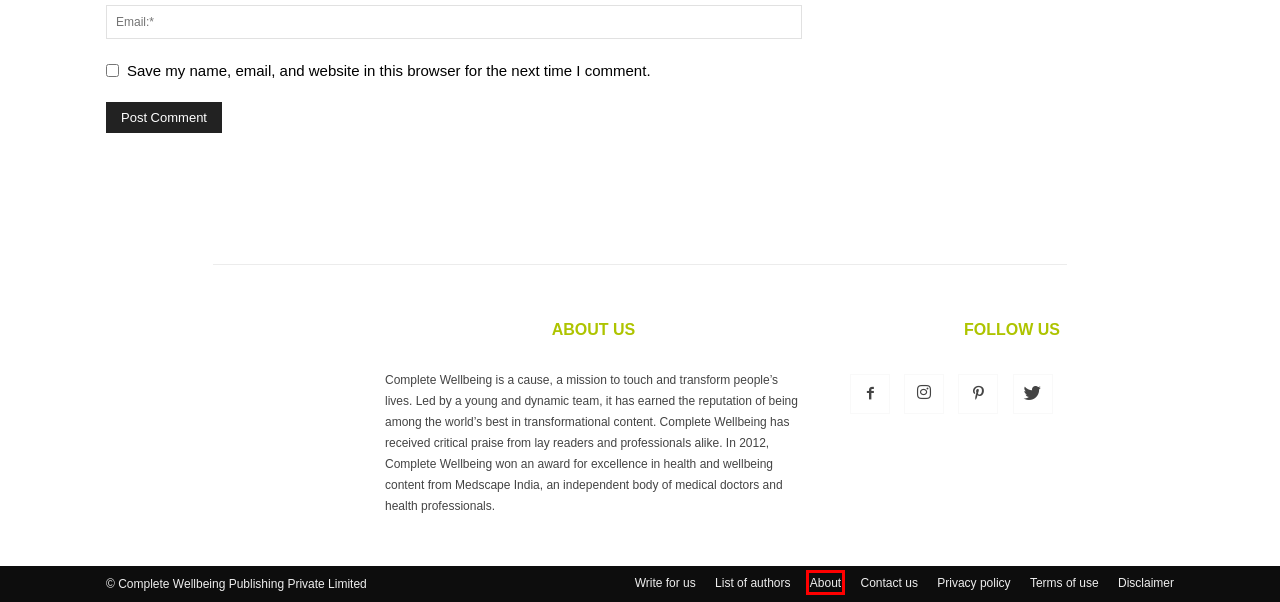You have a screenshot showing a webpage with a red bounding box around a UI element. Choose the webpage description that best matches the new page after clicking the highlighted element. Here are the options:
A. Privacy policy - Complete Wellbeing
B. Relationships Archives - Complete Wellbeing
C. Disclaimer - Complete Wellbeing
D. Contact us - Complete Wellbeing
E. Breathe in rhythm... - Complete Wellbeing
F. Mind Archives - Complete Wellbeing
G. The philosophy that drives Complete Wellbeing - Complete Wellbeing
H. Our contributors - Complete Wellbeing

G